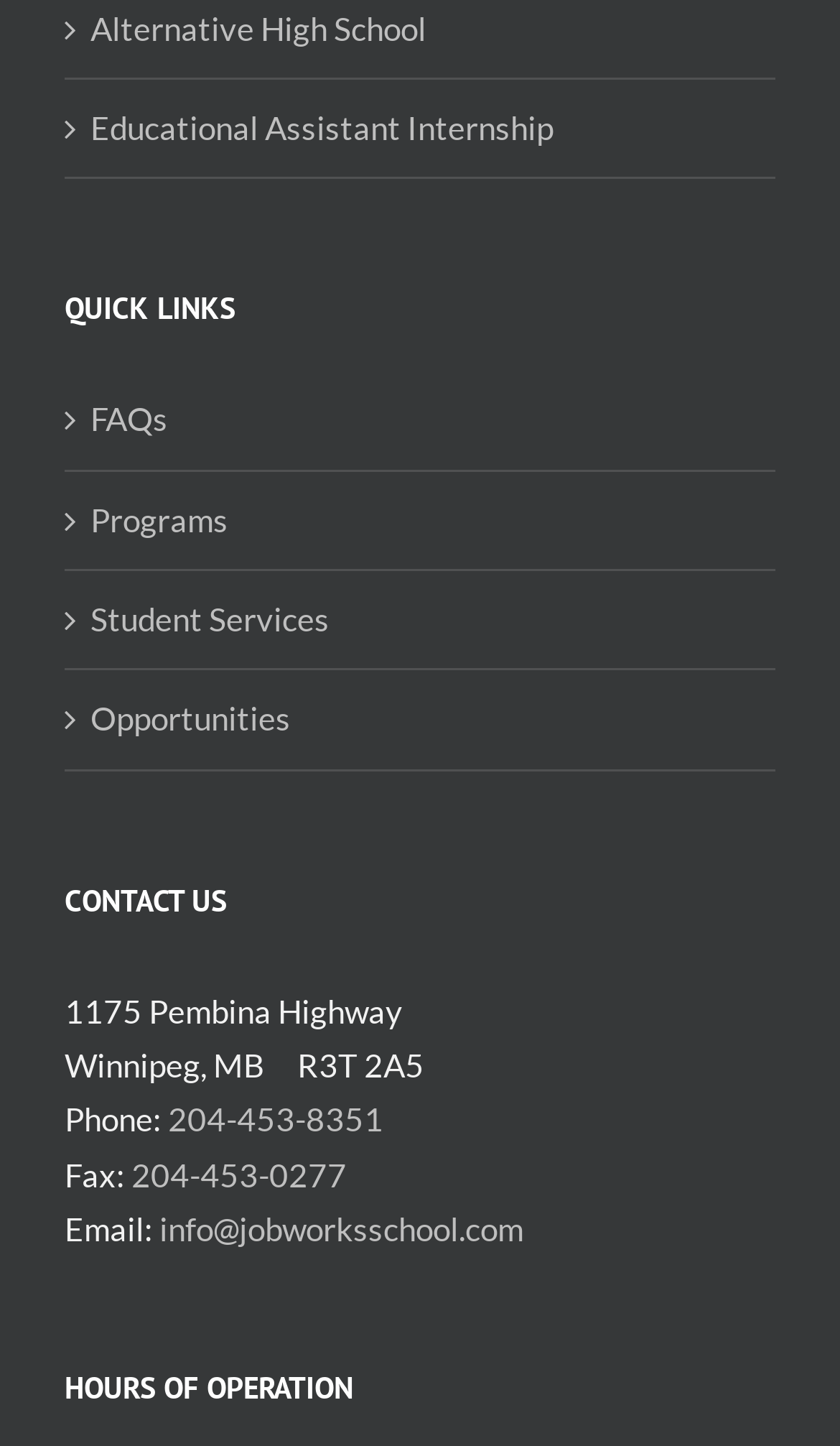What is the phone number of the school?
Give a single word or phrase as your answer by examining the image.

204-453-8351